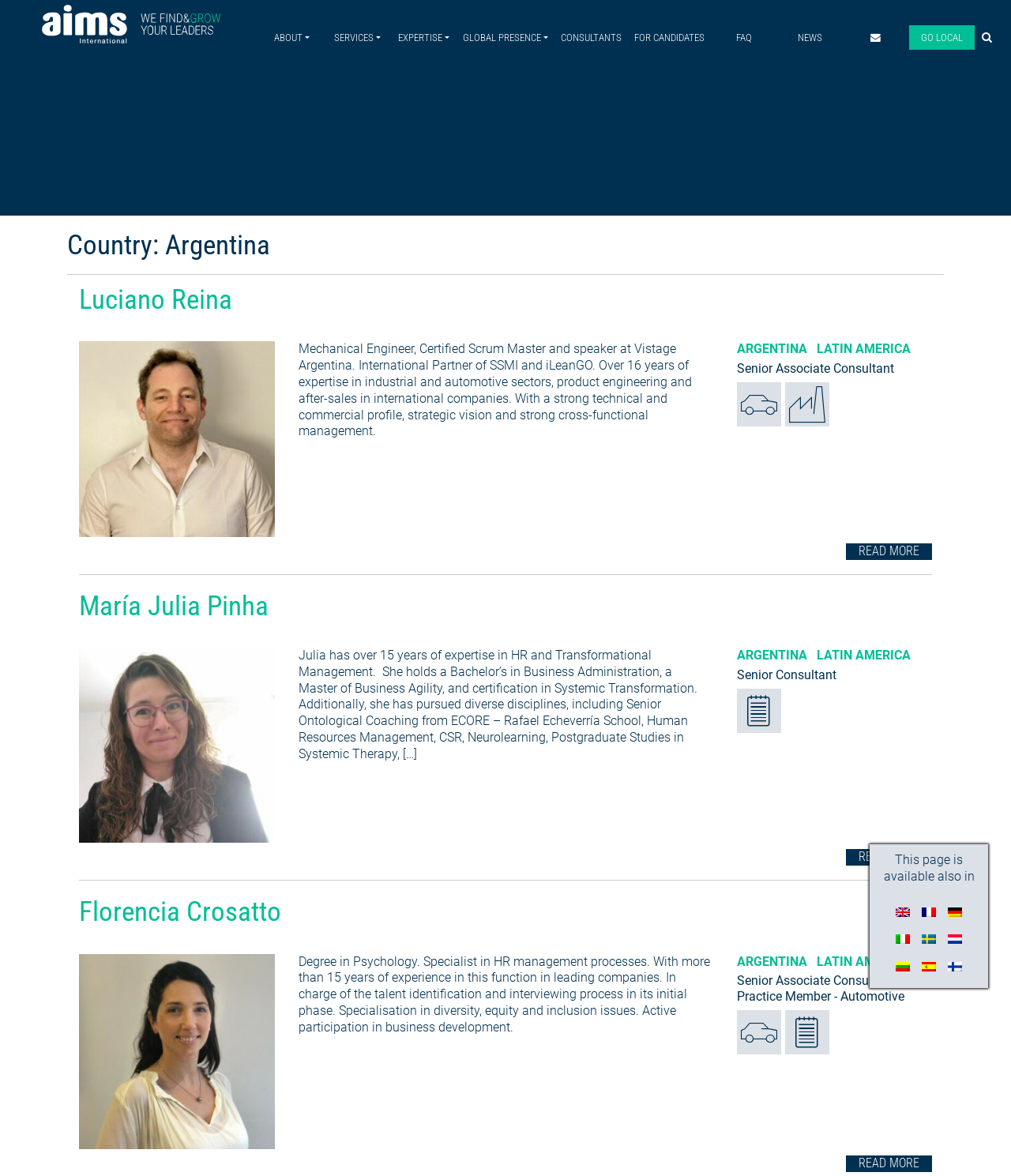What languages are available for this page?
Your answer should be a single word or phrase derived from the screenshot.

Multiple languages